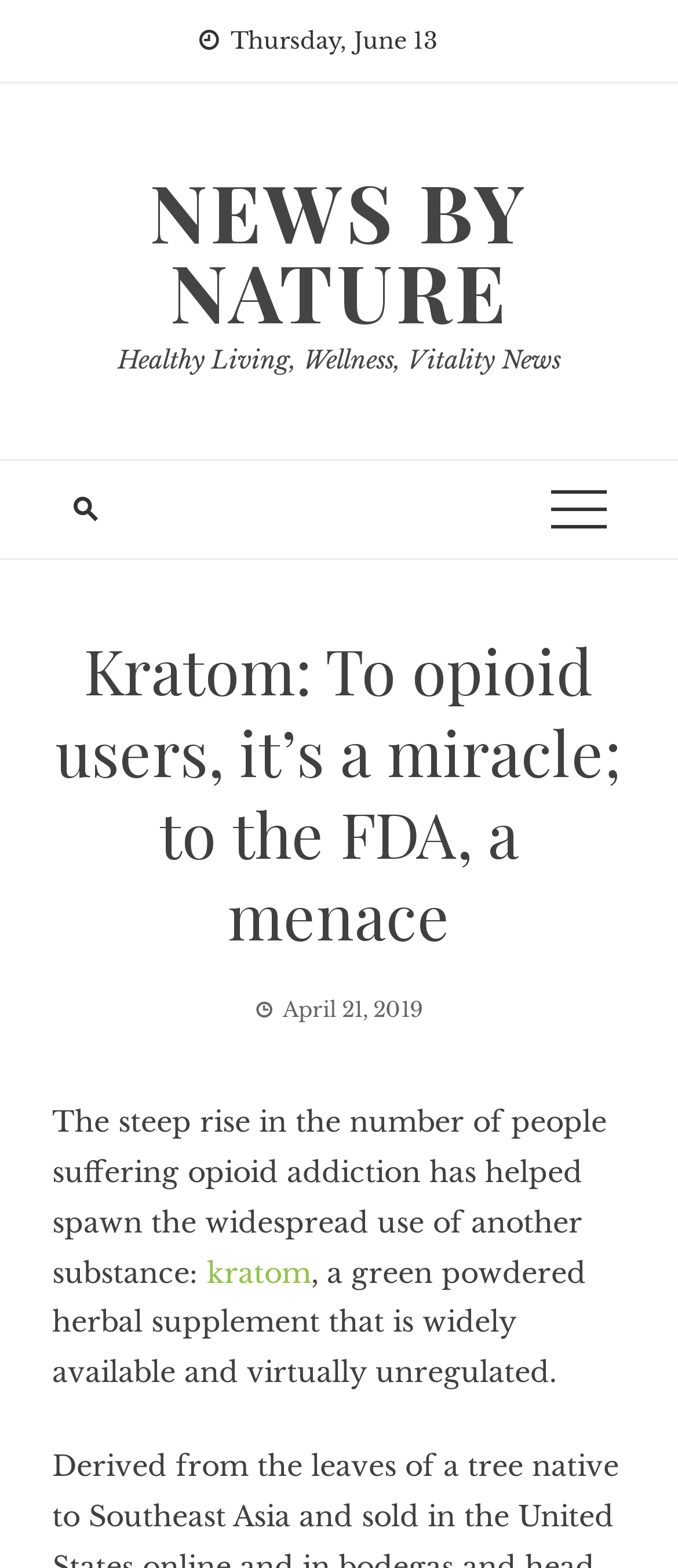What is the date mentioned above the main heading?
Look at the image and answer the question using a single word or phrase.

Thursday, June 13